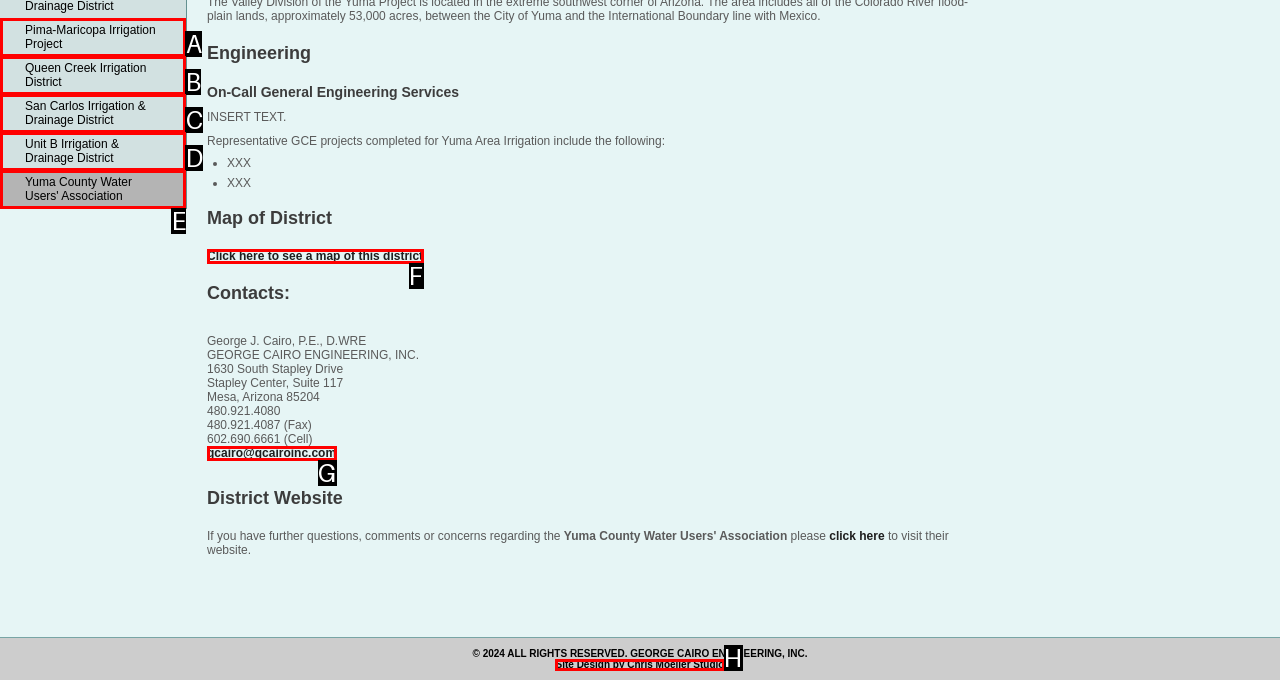Identify the HTML element that corresponds to the following description: Pima-Maricopa Irrigation Project. Provide the letter of the correct option from the presented choices.

A